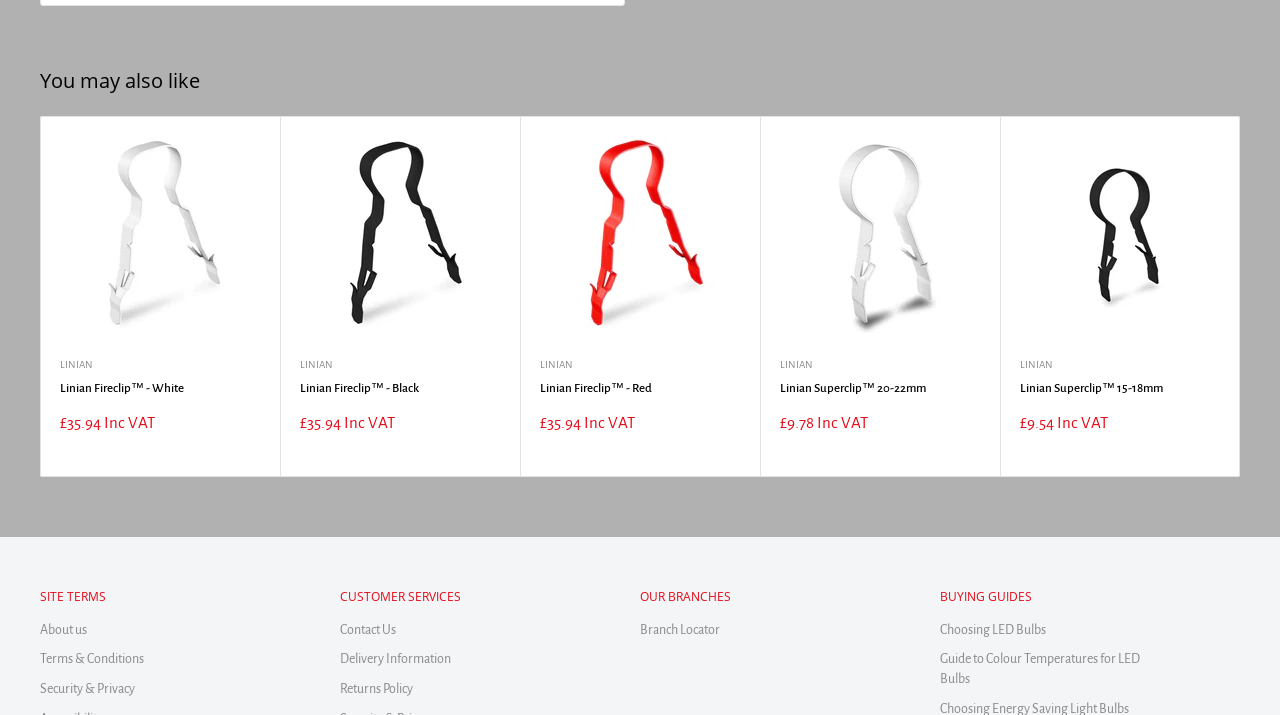Identify the bounding box coordinates for the region of the element that should be clicked to carry out the instruction: "Find a branch location". The bounding box coordinates should be four float numbers between 0 and 1, i.e., [left, top, right, bottom].

[0.5, 0.861, 0.68, 0.903]